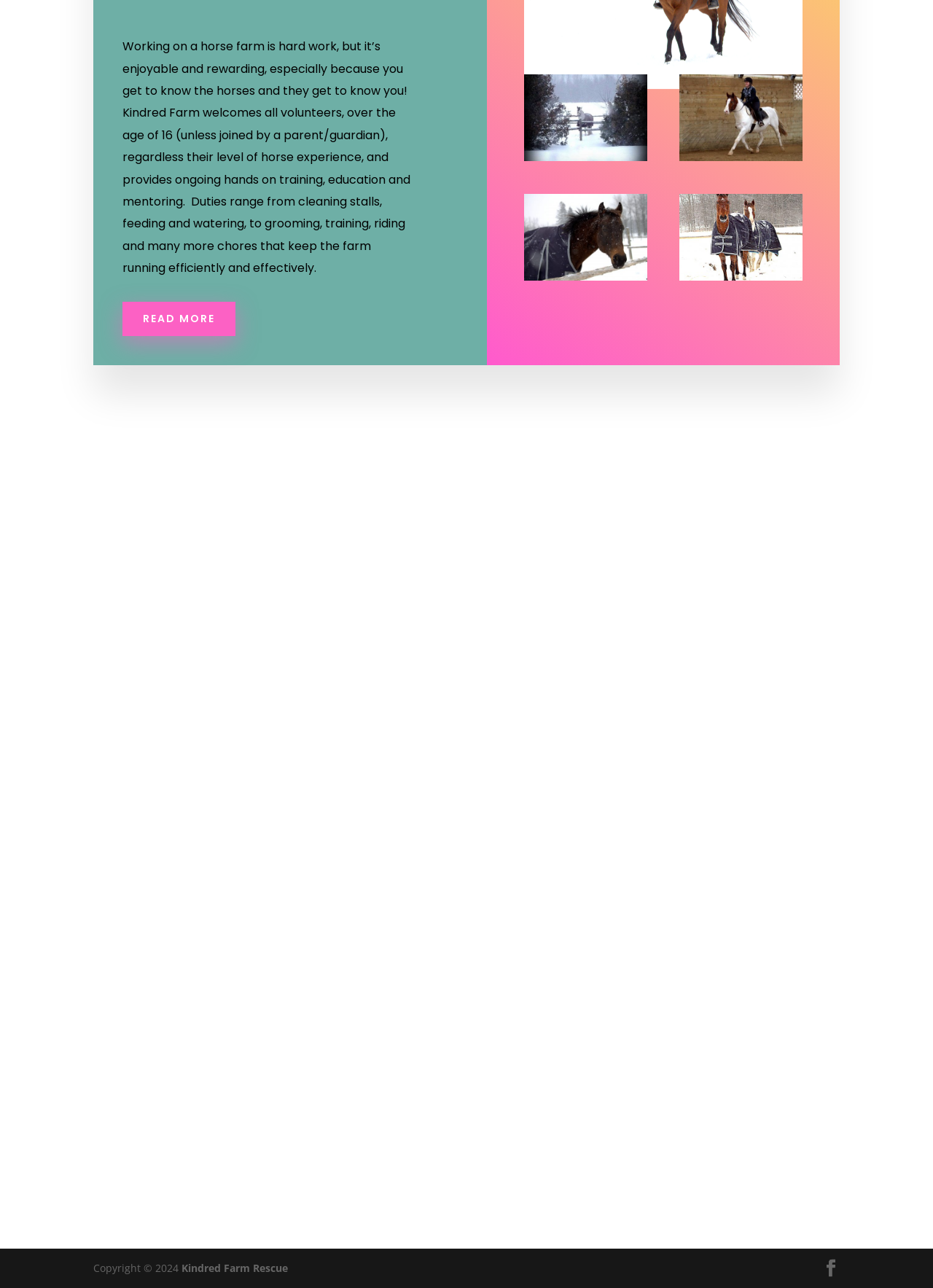Identify the bounding box coordinates of the clickable section necessary to follow the following instruction: "Read more about volunteering". The coordinates should be presented as four float numbers from 0 to 1, i.e., [left, top, right, bottom].

[0.131, 0.234, 0.252, 0.261]